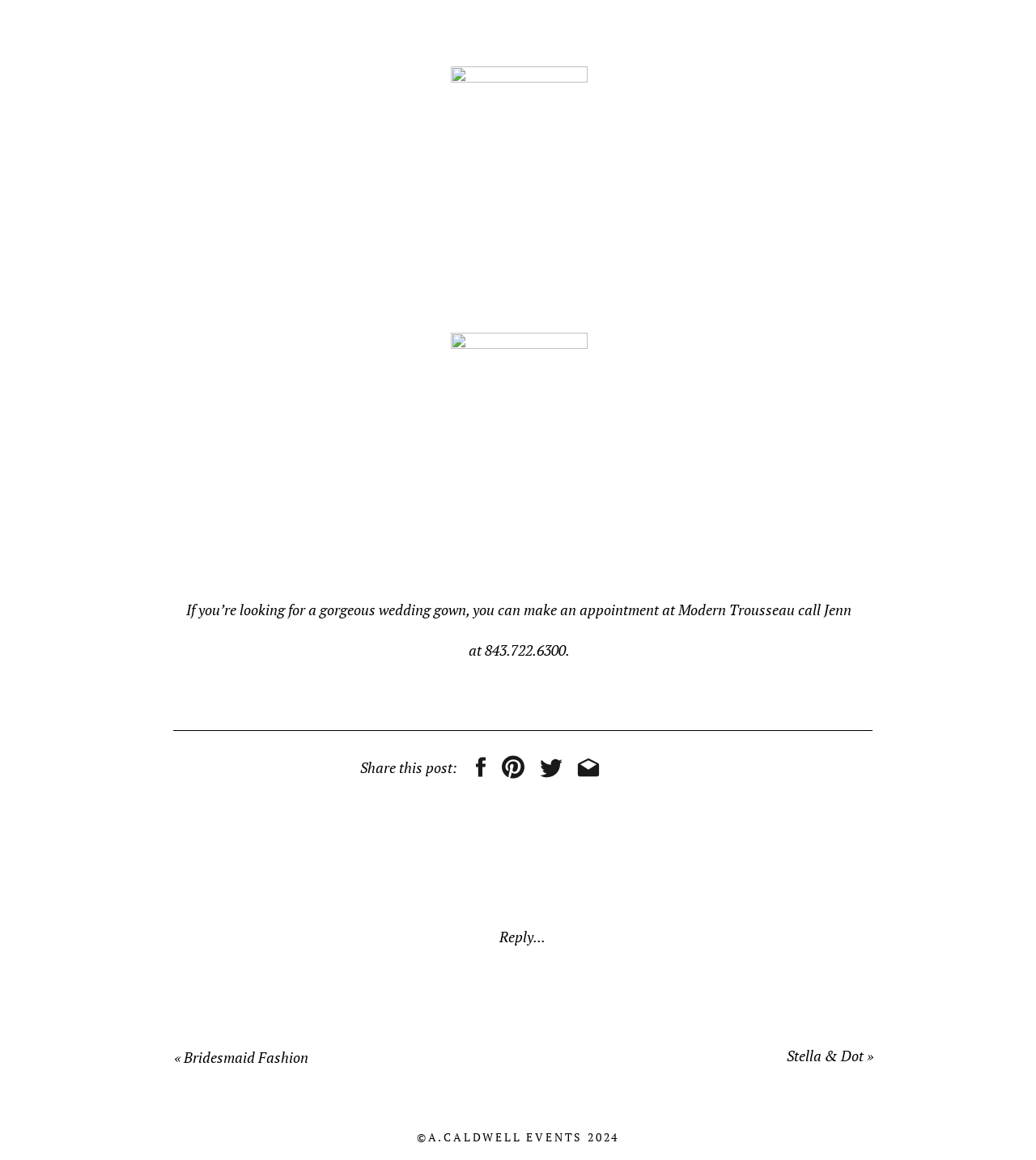What is the copyright information at the bottom of the page?
Use the screenshot to answer the question with a single word or phrase.

A.CALDWELL EVENTS 2024